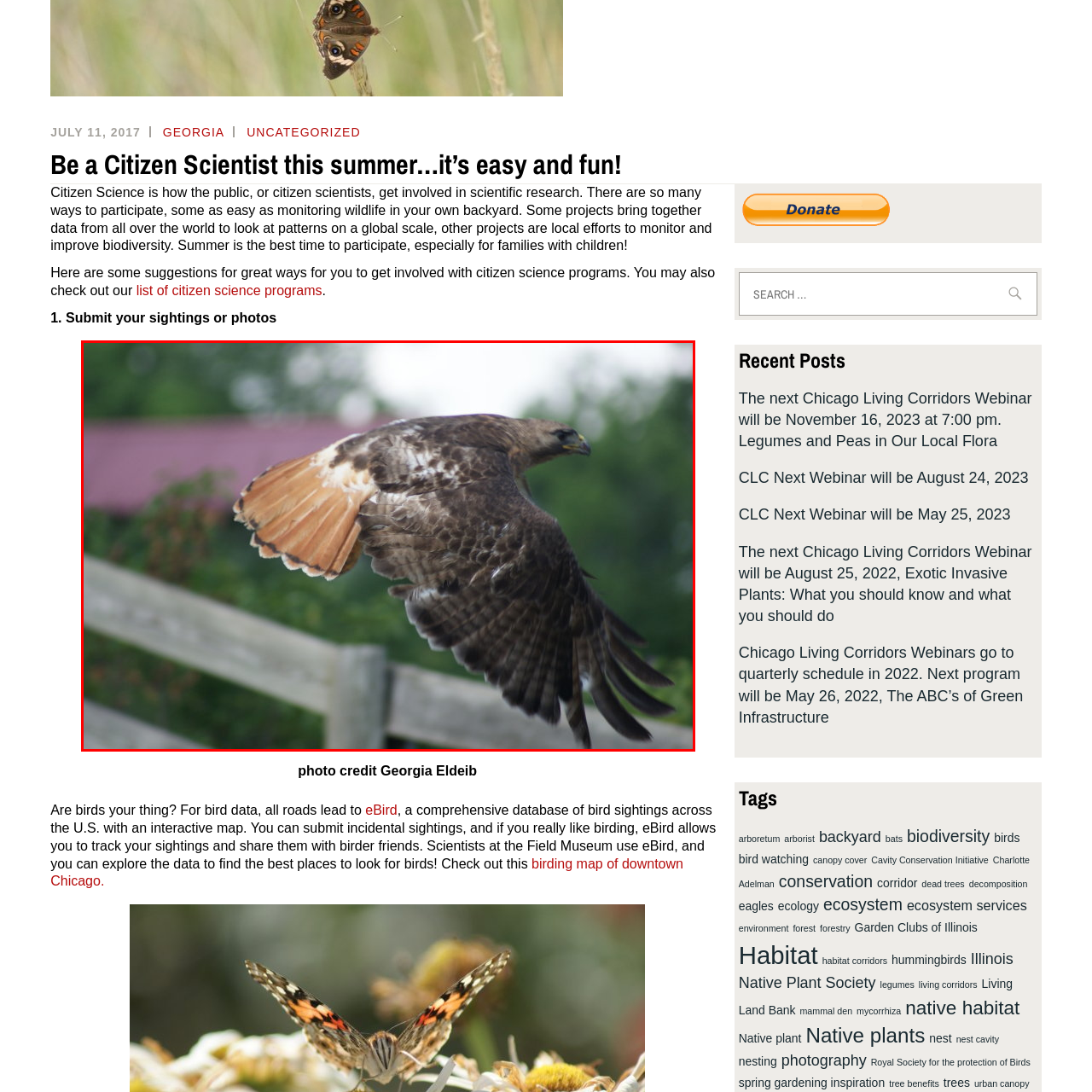Offer a detailed description of the content within the red-framed image.

In this captivating image, a hawk is seen in mid-flight, showcasing its impressive wingspan and stunning plumage. The bird's feathers blend shades of brown with intricate patterns, including striking reddish-brown accents on its wings. The background includes a blurred green landscape, enhancing the sense of motion and freedom as the hawk glides effortlessly through the air. This photograph highlights the beauty and grace of birds in nature, inviting viewers to appreciate the wildlife and its interactions within the environment. The credit for this remarkable image goes to Georgia Eldeib, emphasizing the importance of documenting and sharing the wonders of avian life.